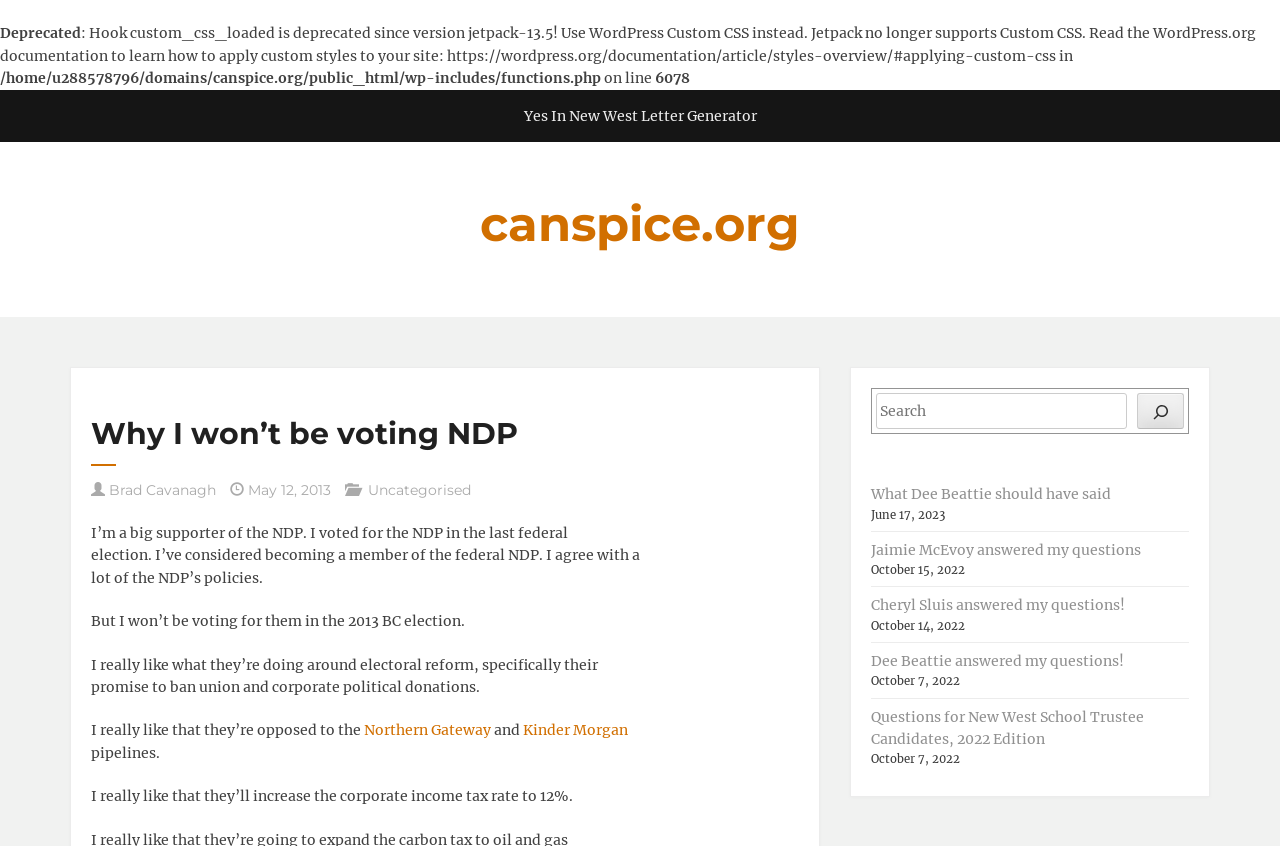Find the bounding box coordinates of the element to click in order to complete the given instruction: "Visit the 'Why I won’t be voting NDP' page."

[0.071, 0.494, 0.624, 0.533]